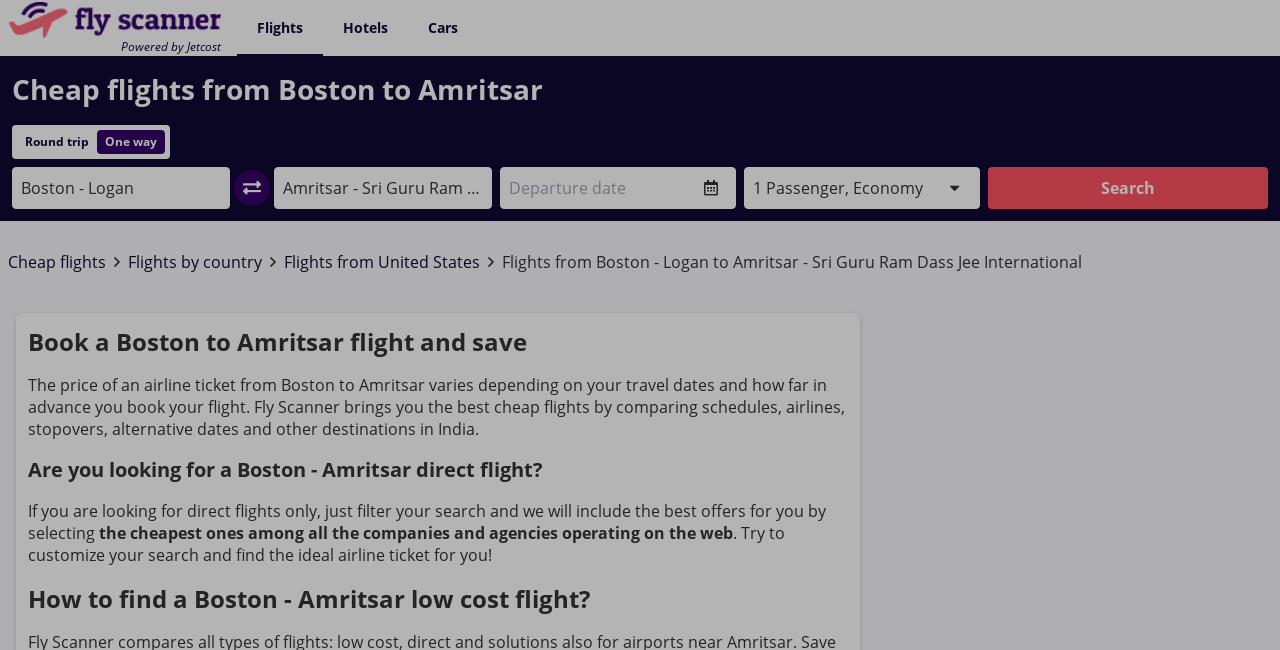What can users do to find a direct flight?
Examine the webpage screenshot and provide an in-depth answer to the question.

If users are looking for direct flights only, they can filter their search to include only the best offers for direct flights, as mentioned in the website's text.